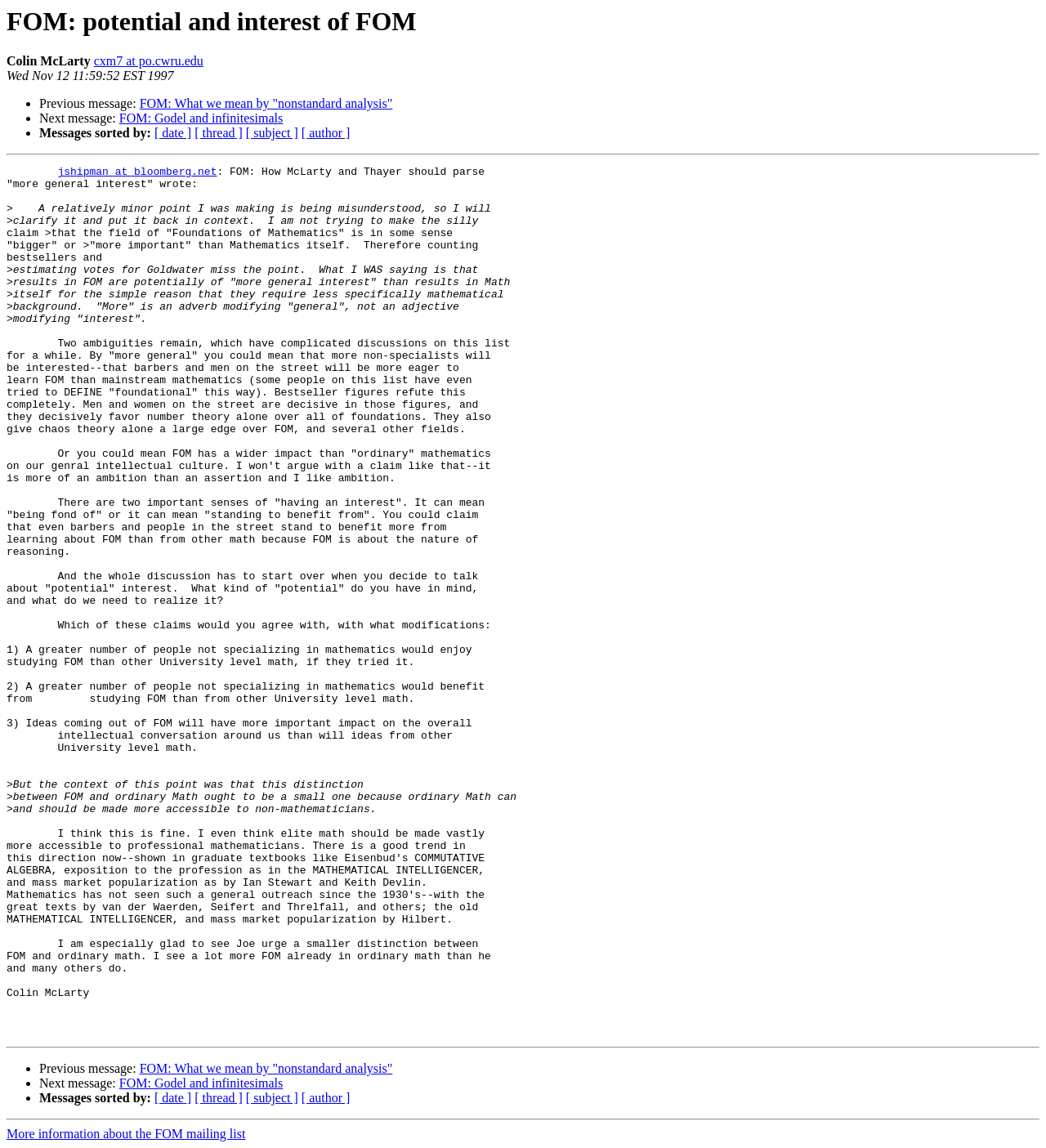Describe every aspect of the webpage in a detailed manner.

This webpage appears to be an archived email thread from the FOM (Foundations of Mathematics) mailing list. At the top, there is a heading that reads "FOM: potential and interest of FOM" and a subheading with the author's name, Colin McLarty, and his email address. Below this, there is a timestamp indicating when the email was sent.

The main content of the webpage is a lengthy email from jshipman at bloomberg.net, which discusses the potential and interest of FOM. The email is divided into several paragraphs, with some sentences spanning multiple lines. The text is dense and academic, suggesting that the email is intended for an audience with a strong background in mathematics.

Throughout the email, there are several links to other emails in the thread, including "Previous message" and "Next message" links, as well as links to sort messages by date, thread, subject, and author. These links are arranged in a list format, with bullet points and indentation indicating the hierarchical structure.

At the bottom of the webpage, there are several horizontal separators, followed by more links to other emails in the thread and a final link to "More information about the FOM mailing list". Overall, the webpage has a simple, text-based design, with a focus on presenting the content of the email thread.